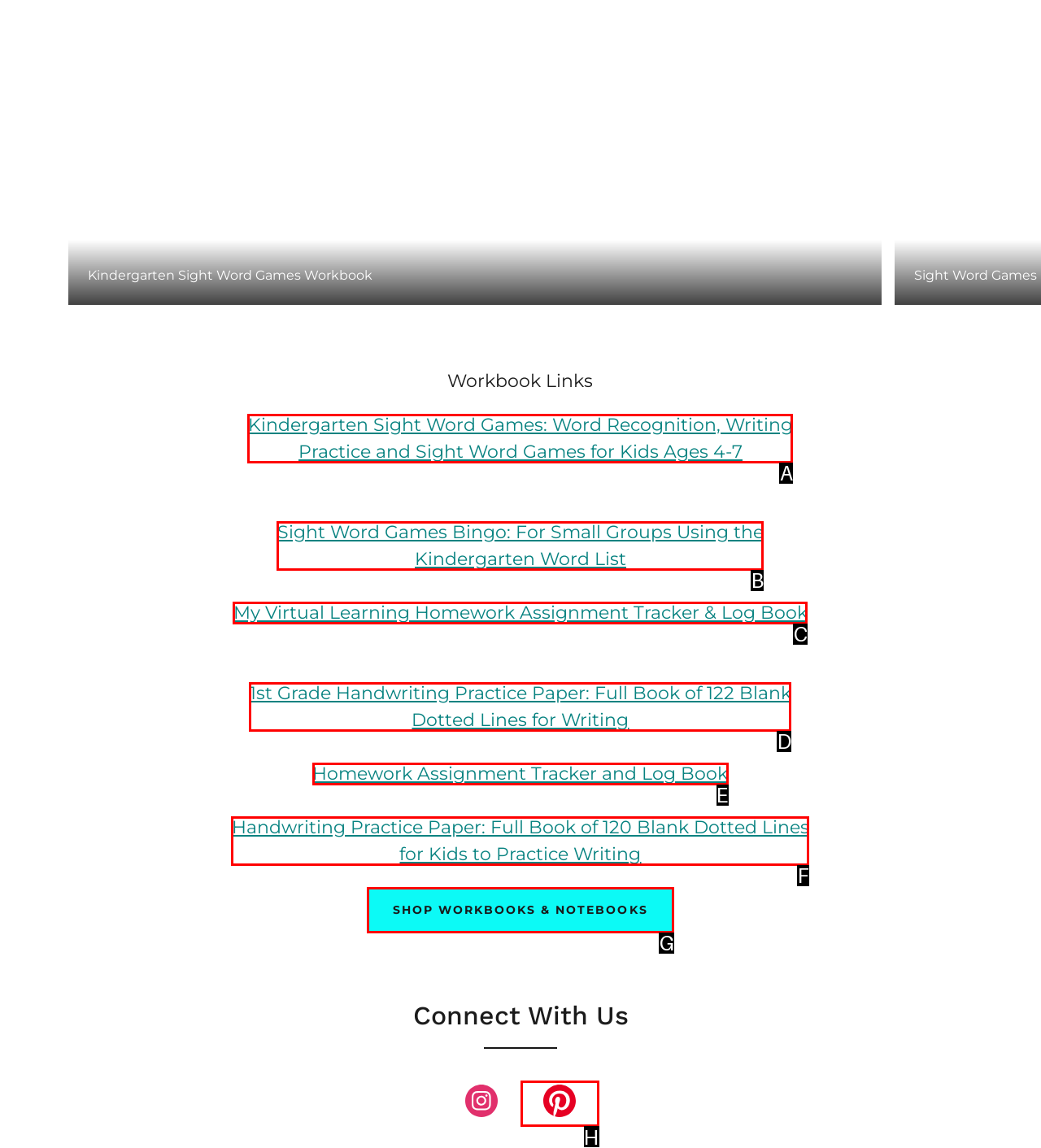Identify the letter corresponding to the UI element that matches this description: Shop Workbooks & Notebooks
Answer using only the letter from the provided options.

G